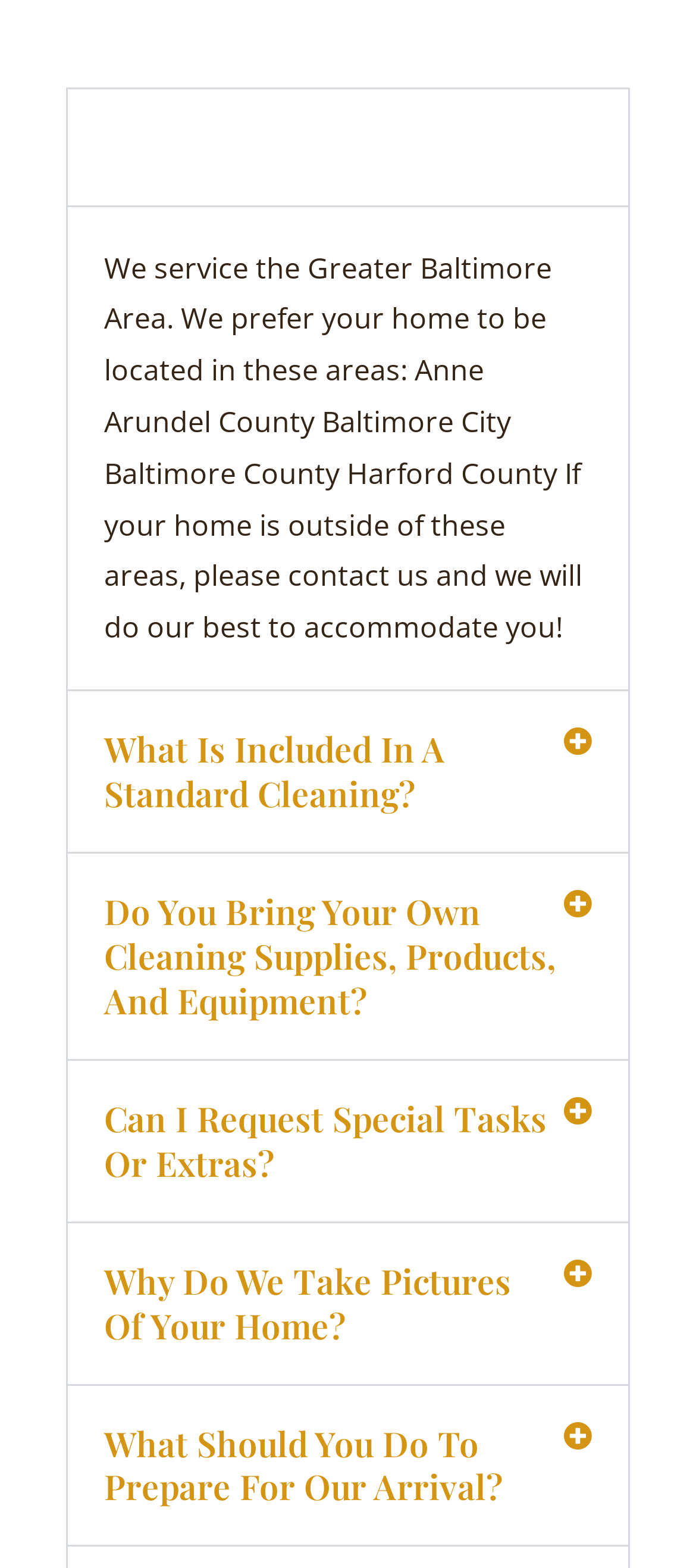Please mark the clickable region by giving the bounding box coordinates needed to complete this instruction: "Know why pictures of your home are taken".

[0.098, 0.78, 0.902, 0.882]